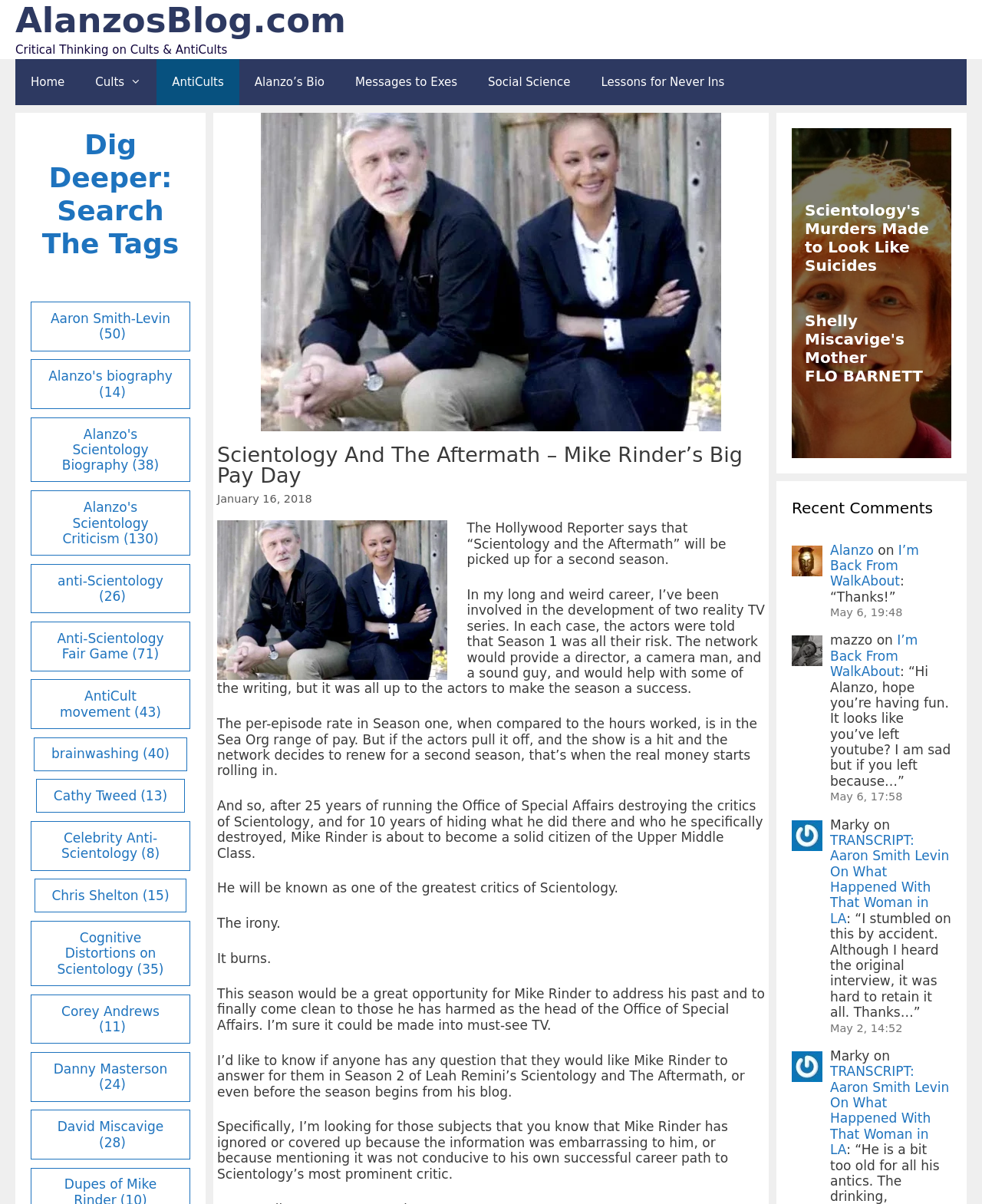Extract the main heading from the webpage content.

Scientology And The Aftermath – Mike Rinder’s Big Pay Day